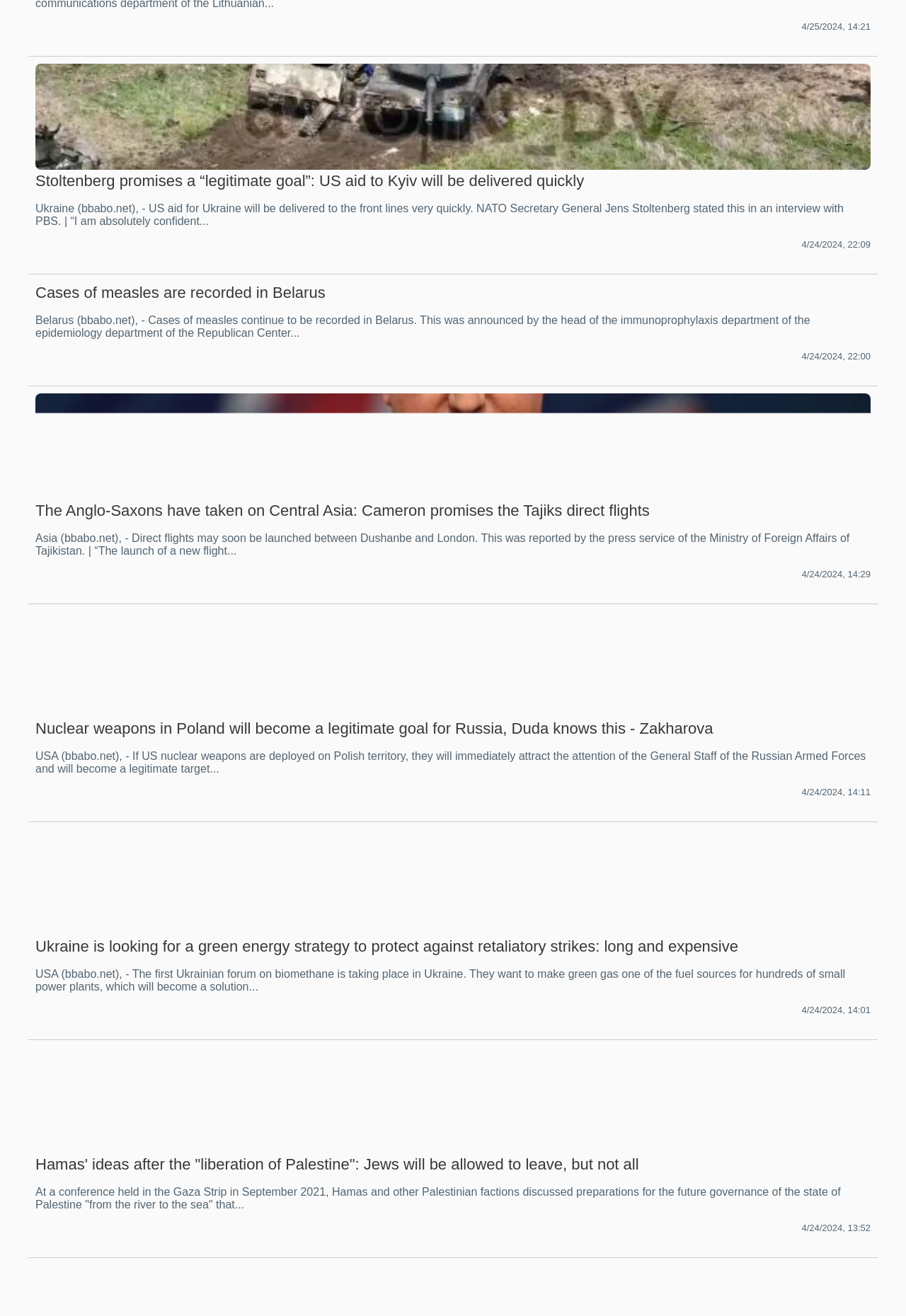How many news articles are on this page?
From the details in the image, provide a complete and detailed answer to the question.

I counted the number of links with headings and images, which are likely to be news articles. There are 6 such links on this page.